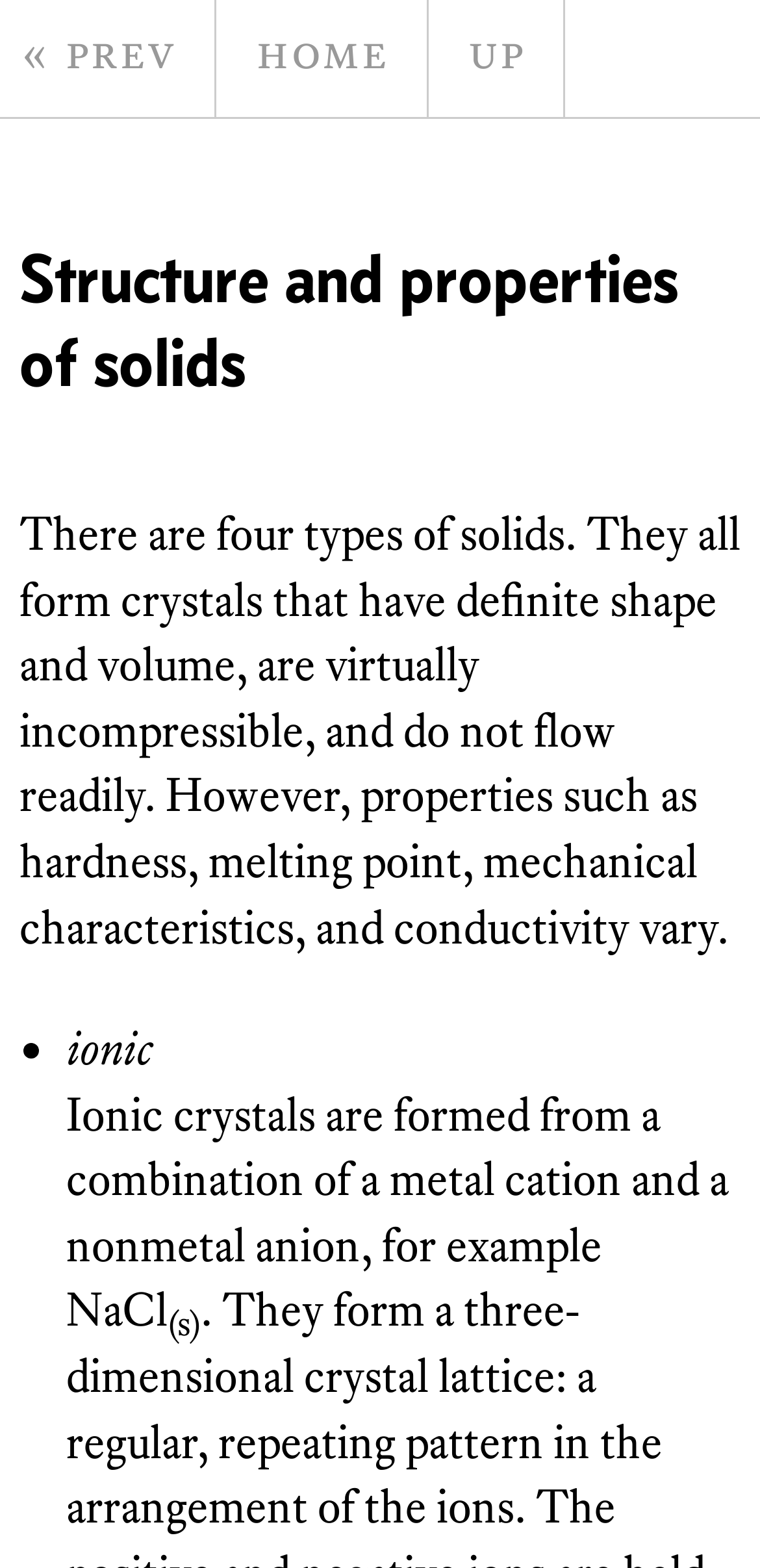What is the characteristic of solids?
Using the image as a reference, answer with just one word or a short phrase.

Definite shape and volume